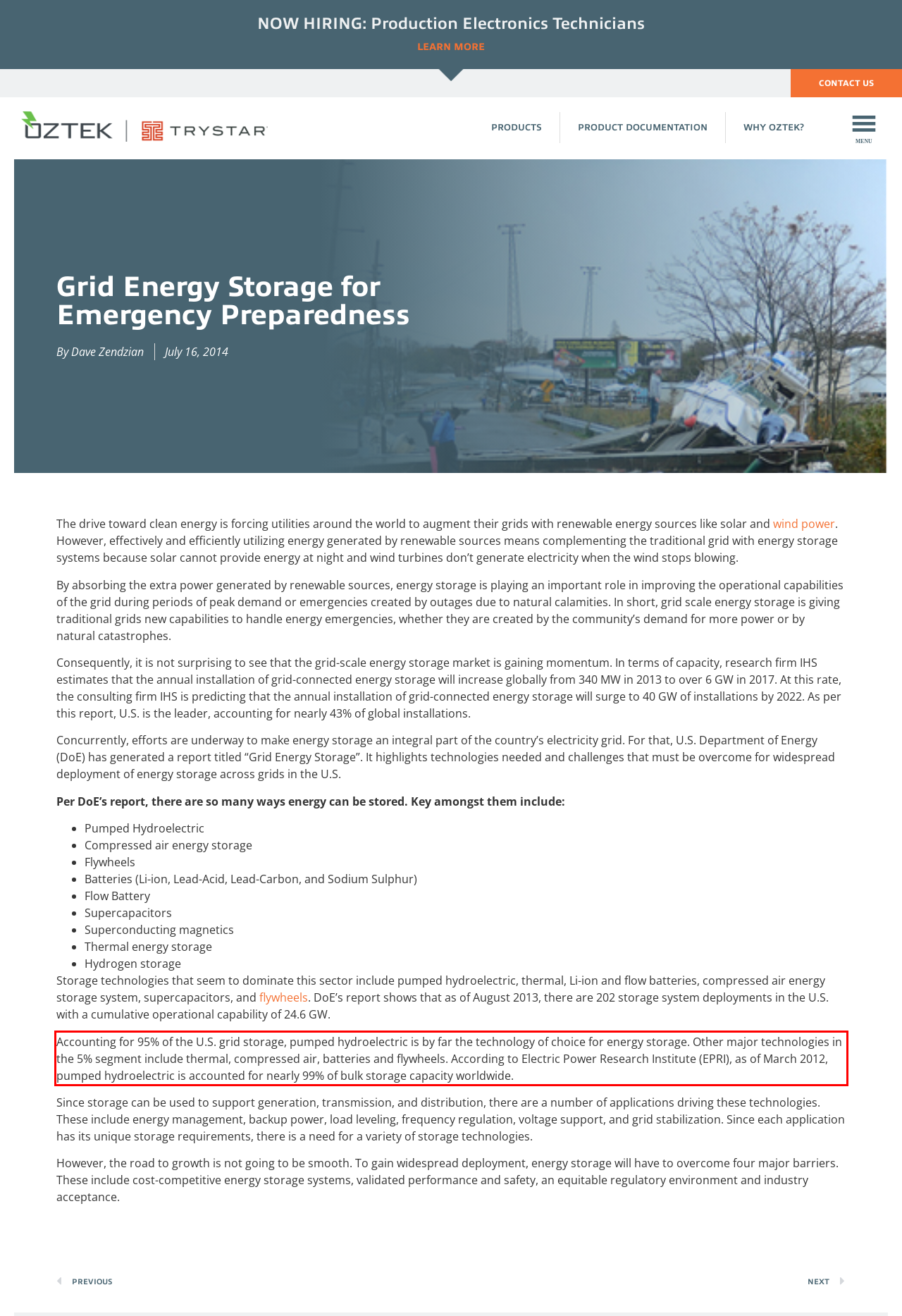Examine the screenshot of the webpage, locate the red bounding box, and perform OCR to extract the text contained within it.

Accounting for 95% of the U.S. grid storage, pumped hydroelectric is by far the technology of choice for energy storage. Other major technologies in the 5% segment include thermal, compressed air, batteries and flywheels. According to Electric Power Research Institute (EPRI), as of March 2012, pumped hydroelectric is accounted for nearly 99% of bulk storage capacity worldwide.